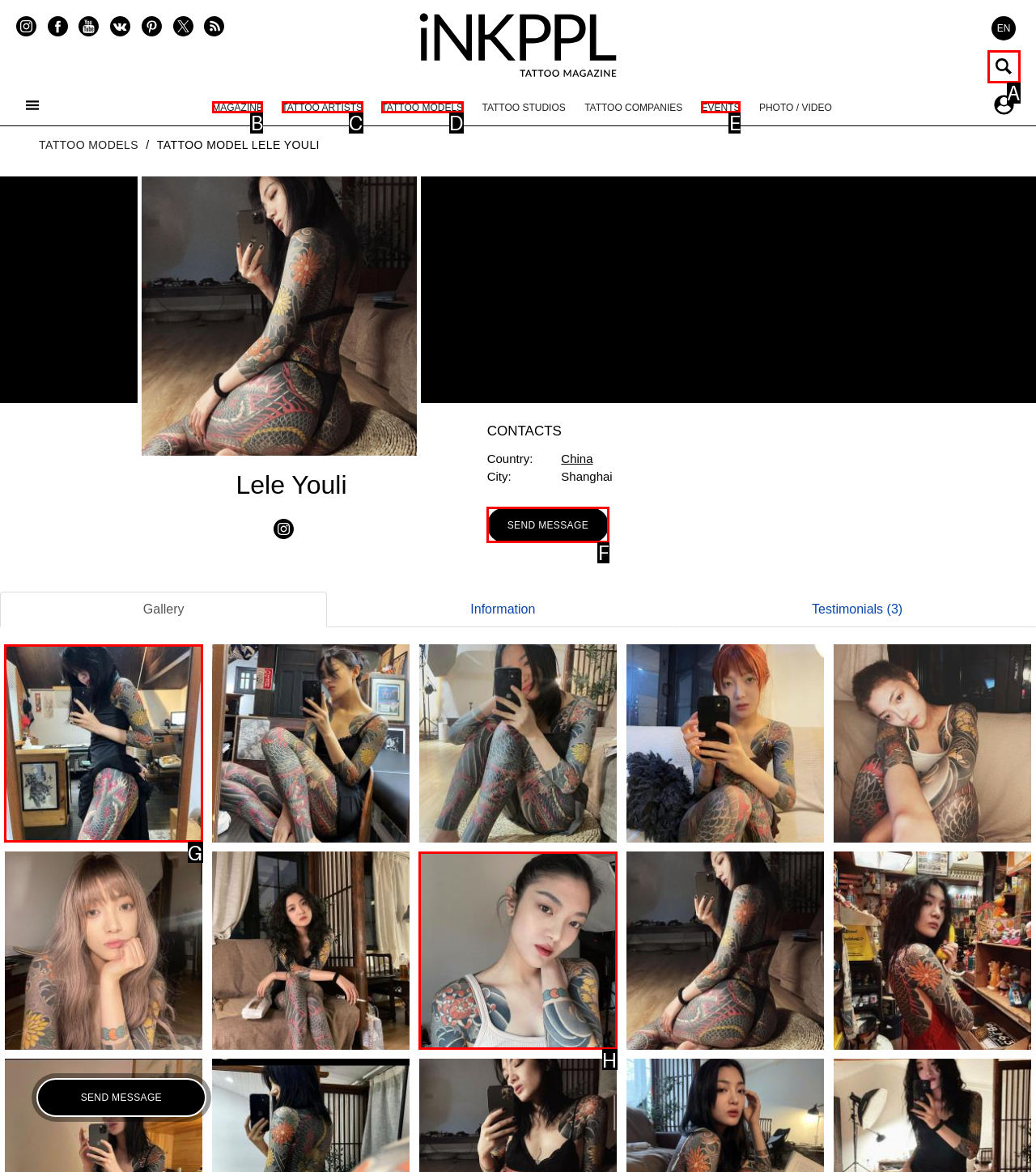For the task: Send a message to Lele Youli, tell me the letter of the option you should click. Answer with the letter alone.

F